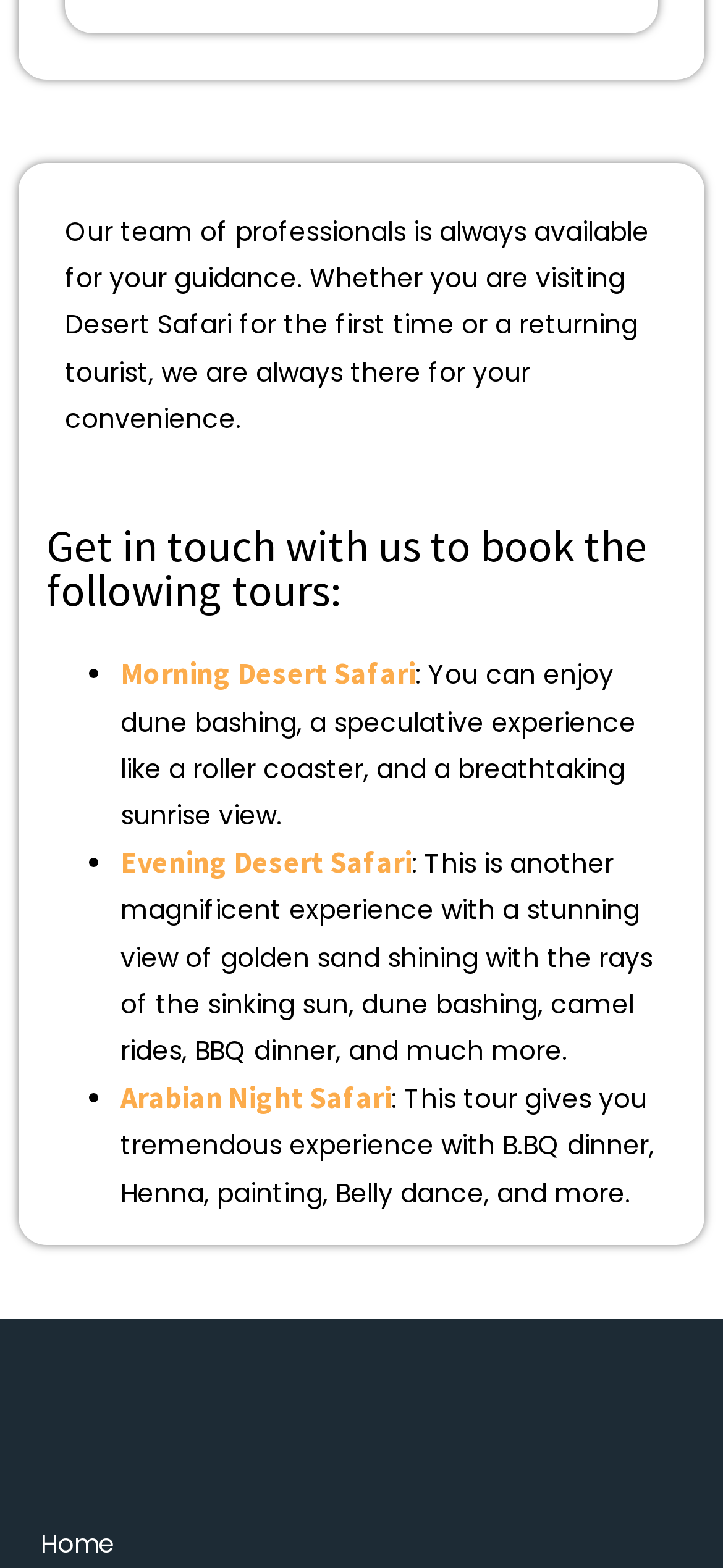Find the bounding box coordinates of the element to click in order to complete this instruction: "Learn about Arabian Night Safari". The bounding box coordinates must be four float numbers between 0 and 1, denoted as [left, top, right, bottom].

[0.167, 0.684, 0.541, 0.708]